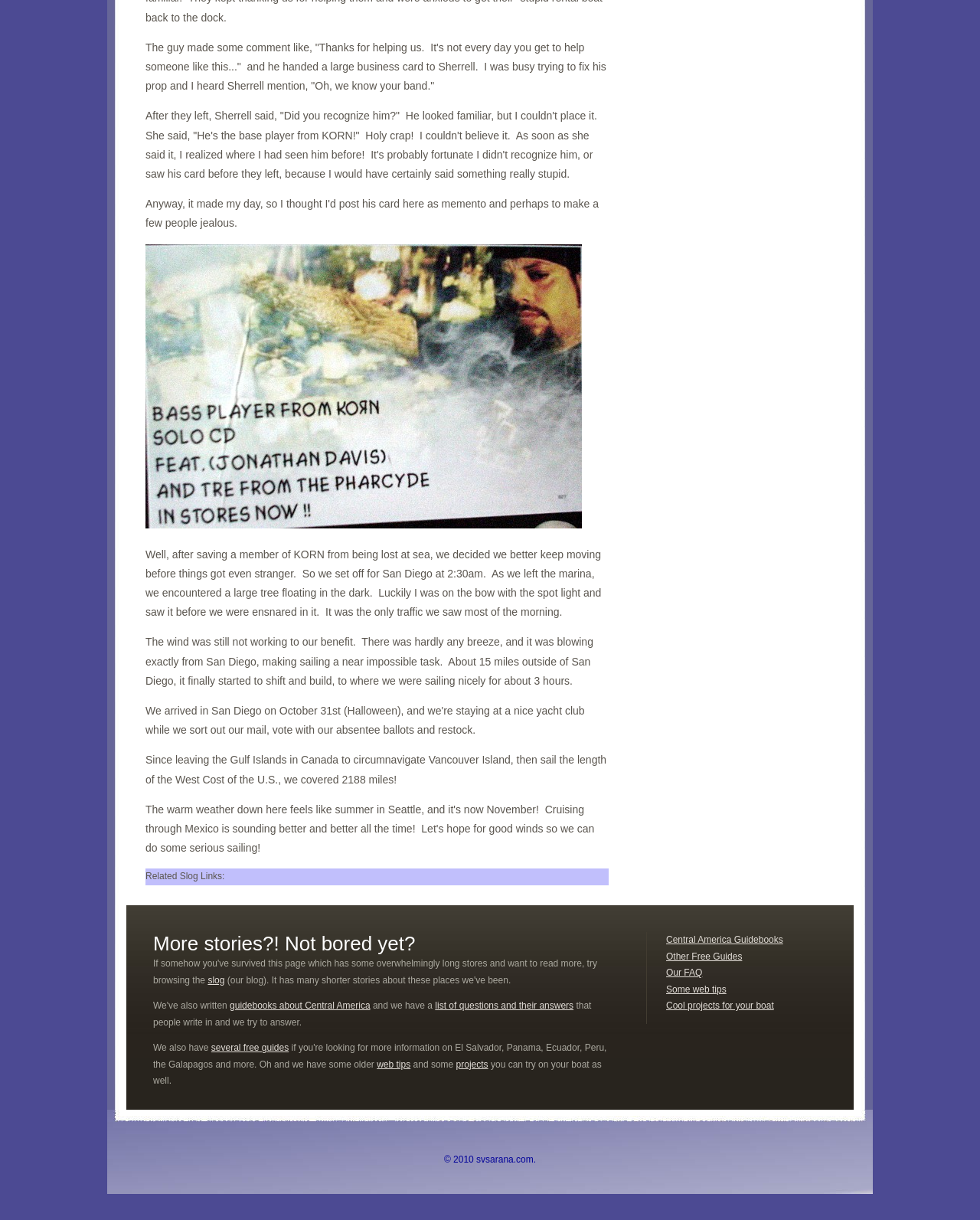What is the copyright year of the website?
We need a detailed and meticulous answer to the question.

The footer of the webpage contains the text '© 2010 svsarana.com.', indicating that the copyright year is 2010.